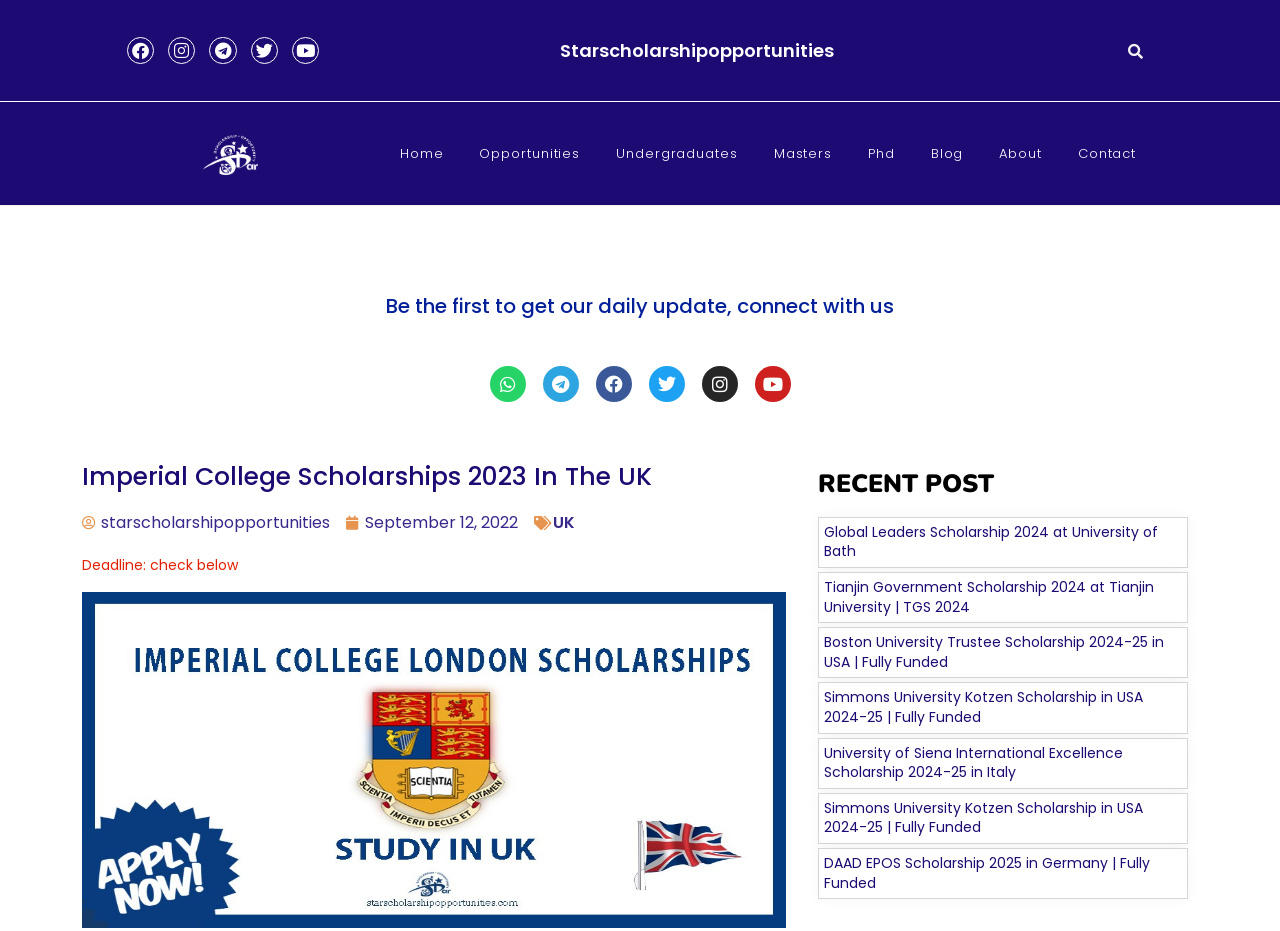Offer a meticulous caption that includes all visible features of the webpage.

This webpage is about Imperial College Scholarships, providing information on research opportunities for students. At the top, there is a search bar with a search icon and a searchbox. Below the search bar, there are several social media links, including Facebook, Instagram, Telegram, Twitter, and Youtube.

The main content of the webpage is divided into sections. The first section has a heading "Starscholarshipopportunities" with a link to the same title. Below this section, there is a horizontal navigation menu with links to "Home", "Opportunities", "Undergraduates", "Masters", "Phd", "Blog", "About", and "Contact".

The next section has a heading "Be the first to get our daily update, connect with us" and provides links to various social media platforms, including Whatsapp, Telegram, Facebook, Twitter, Instagram, and Youtube.

The main content of the webpage is about Imperial College Scholarships 2023 in the UK, with a heading and a static text "starscholarshipopportunities". There is also a date "September 12, 2022" and a link to "UK". Below this, there is a heading "Deadline: check below".

The main section of the webpage is a list of recent posts, with a heading "RECENT POST". There are five articles listed, each with a heading and a link to the article. The articles are about various scholarship opportunities, including the Global Leaders Scholarship 2024 at University of Bath, Tianjin Government Scholarship 2024 at Tianjin University, Boston University Trustee Scholarship 2024-25 in USA, Simmons University Kotzen Scholarship in USA 2024-25, and University of Siena International Excellence Scholarship 2024-25 in Italy.